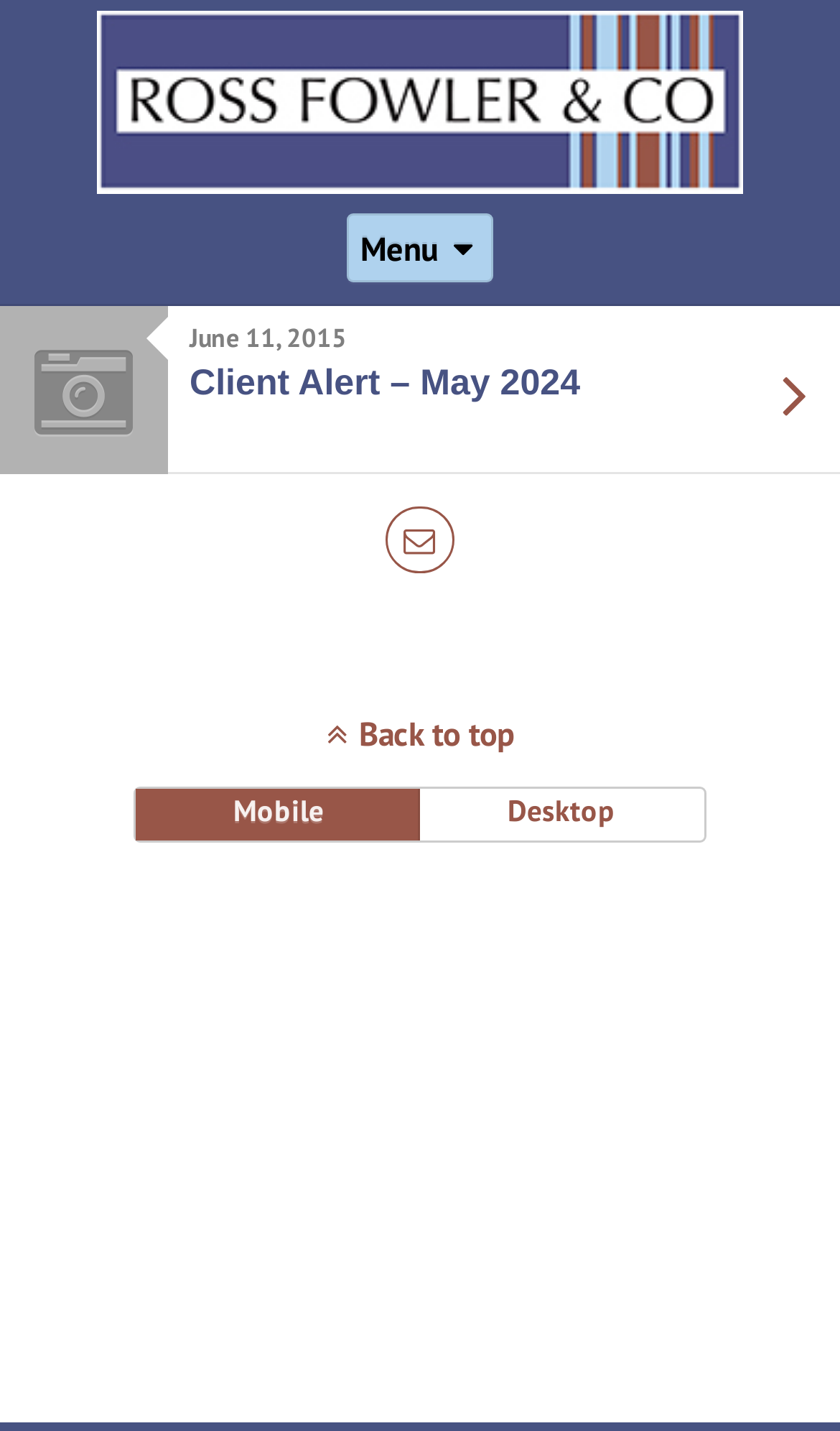Identify the bounding box coordinates for the UI element that matches this description: "parent_node: June 11, 2015".

[0.915, 0.242, 0.976, 0.306]